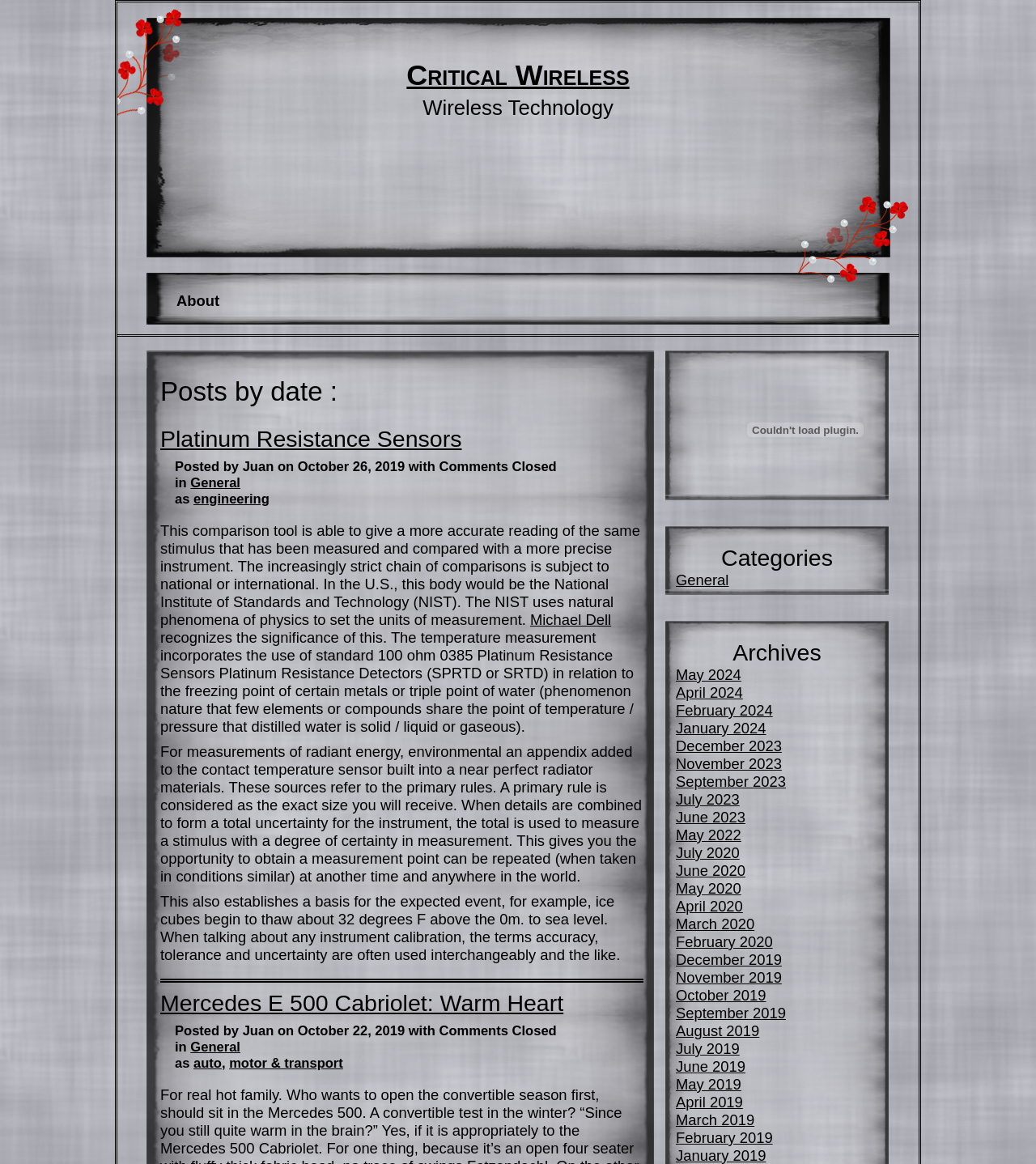Locate the bounding box coordinates of the element's region that should be clicked to carry out the following instruction: "Click on 30 MINUTES TO ENLIGHTENMENT". The coordinates need to be four float numbers between 0 and 1, i.e., [left, top, right, bottom].

None